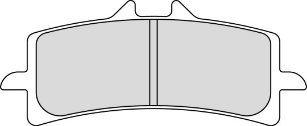Please provide a comprehensive response to the question based on the details in the image: What is the purpose of the brake pad's surface structure?

The caption explains that the brake pad's surface structure is engineered for optimal friction and heat management. This implies that the surface structure is designed to provide the best possible friction and heat dissipation, which is crucial for high-performance braking systems.